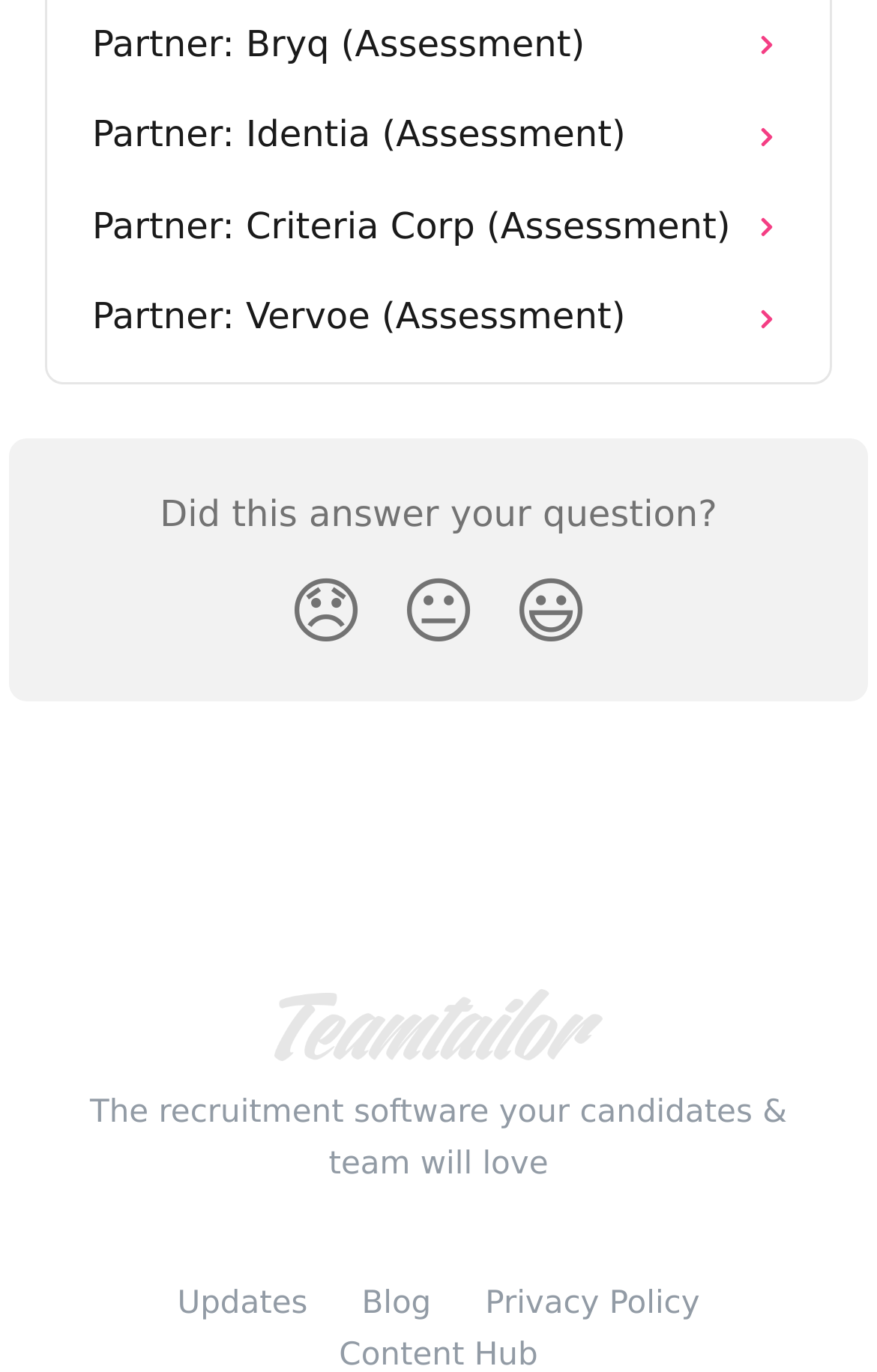Determine the coordinates of the bounding box for the clickable area needed to execute this instruction: "Explore travel diary of 2003".

None